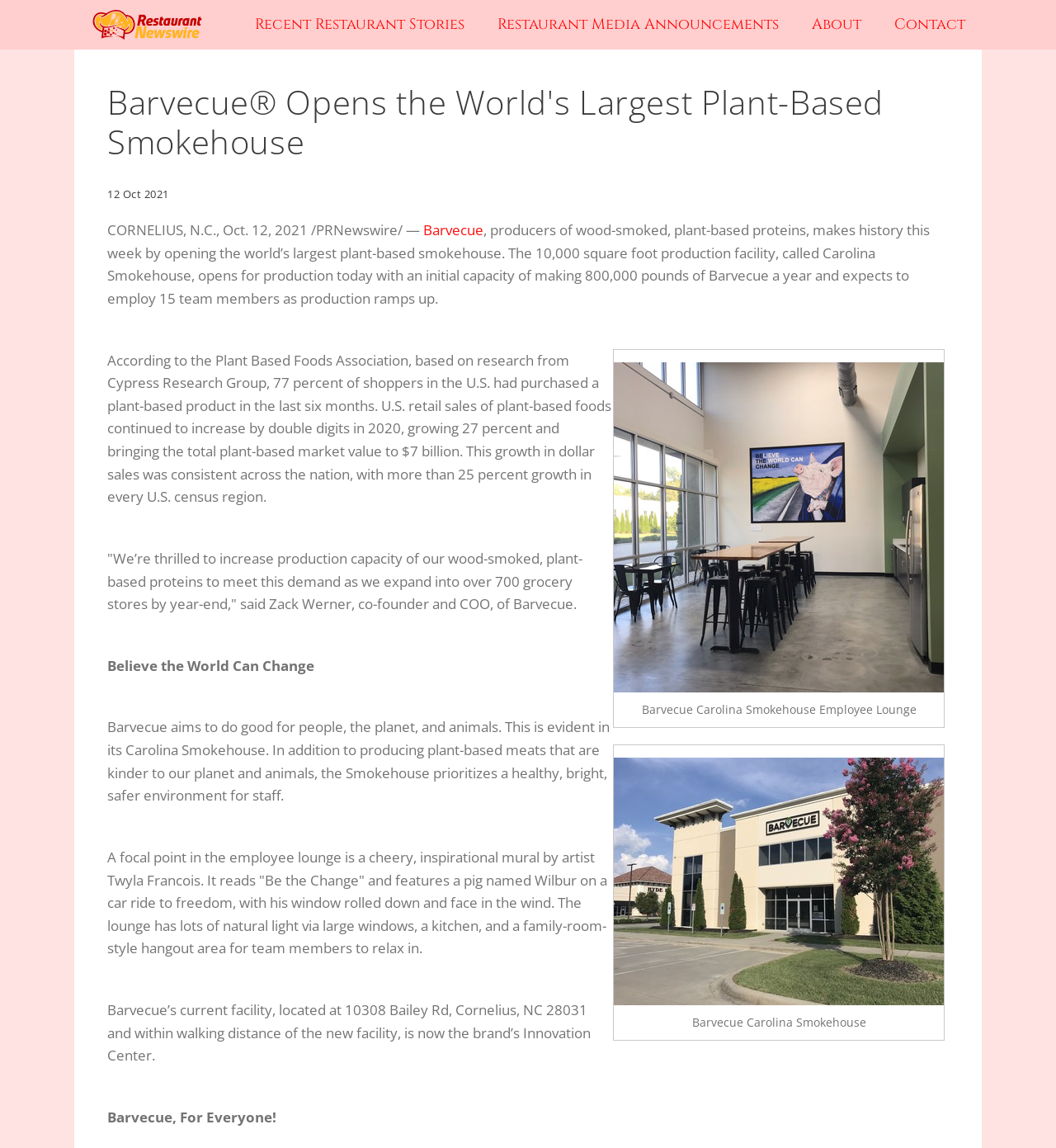Please provide a detailed answer to the question below based on the screenshot: 
How many pounds of Barvecue can the Carolina Smokehouse produce per year?

The answer can be found in the StaticText element with the text ', producers of wood-smoked, plant-based proteins, makes history this week by opening the world’s largest plant-based smokehouse. The 10,000 square foot production facility, called Carolina Smokehouse, opens for production today with an initial capacity of making 800,000 pounds of Barvecue a year...'